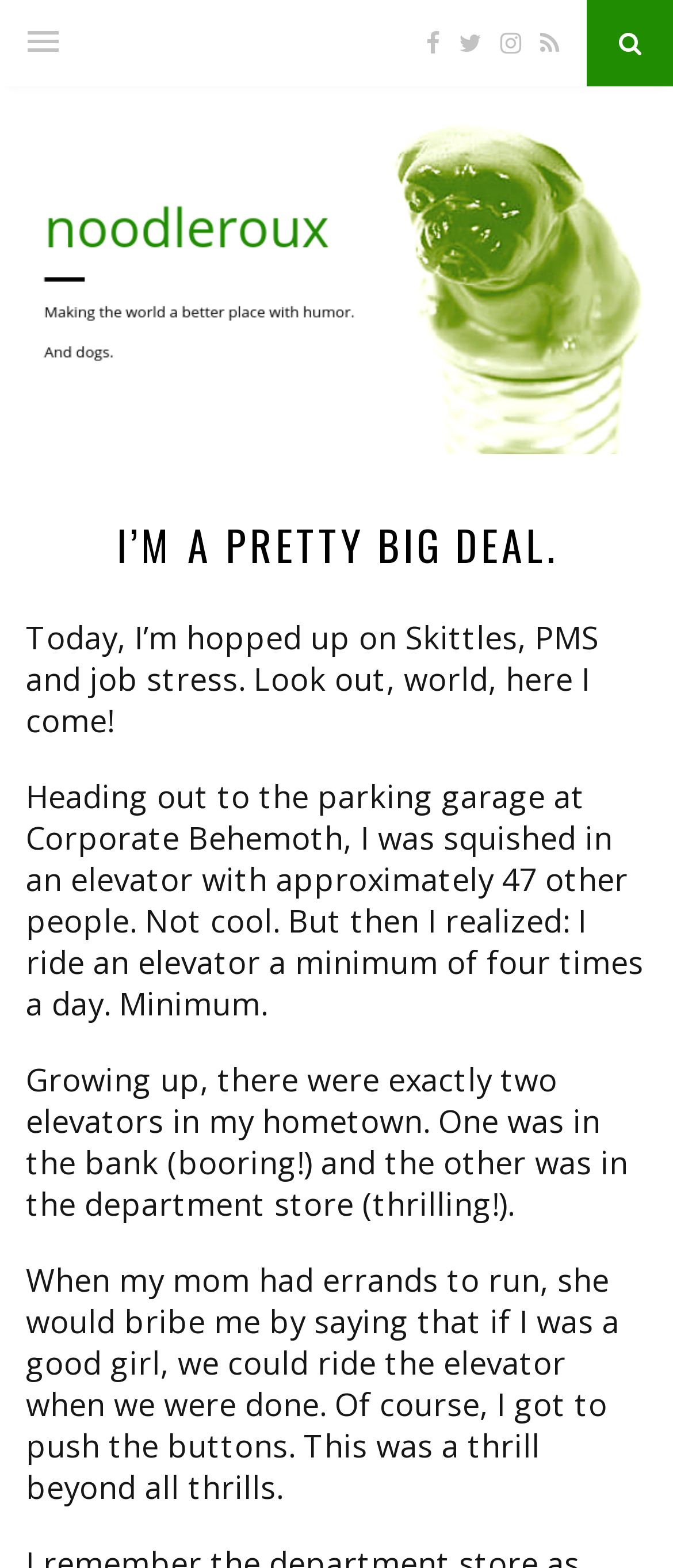How many times does the author ride an elevator daily?
Please look at the screenshot and answer using one word or phrase.

Minimum of four